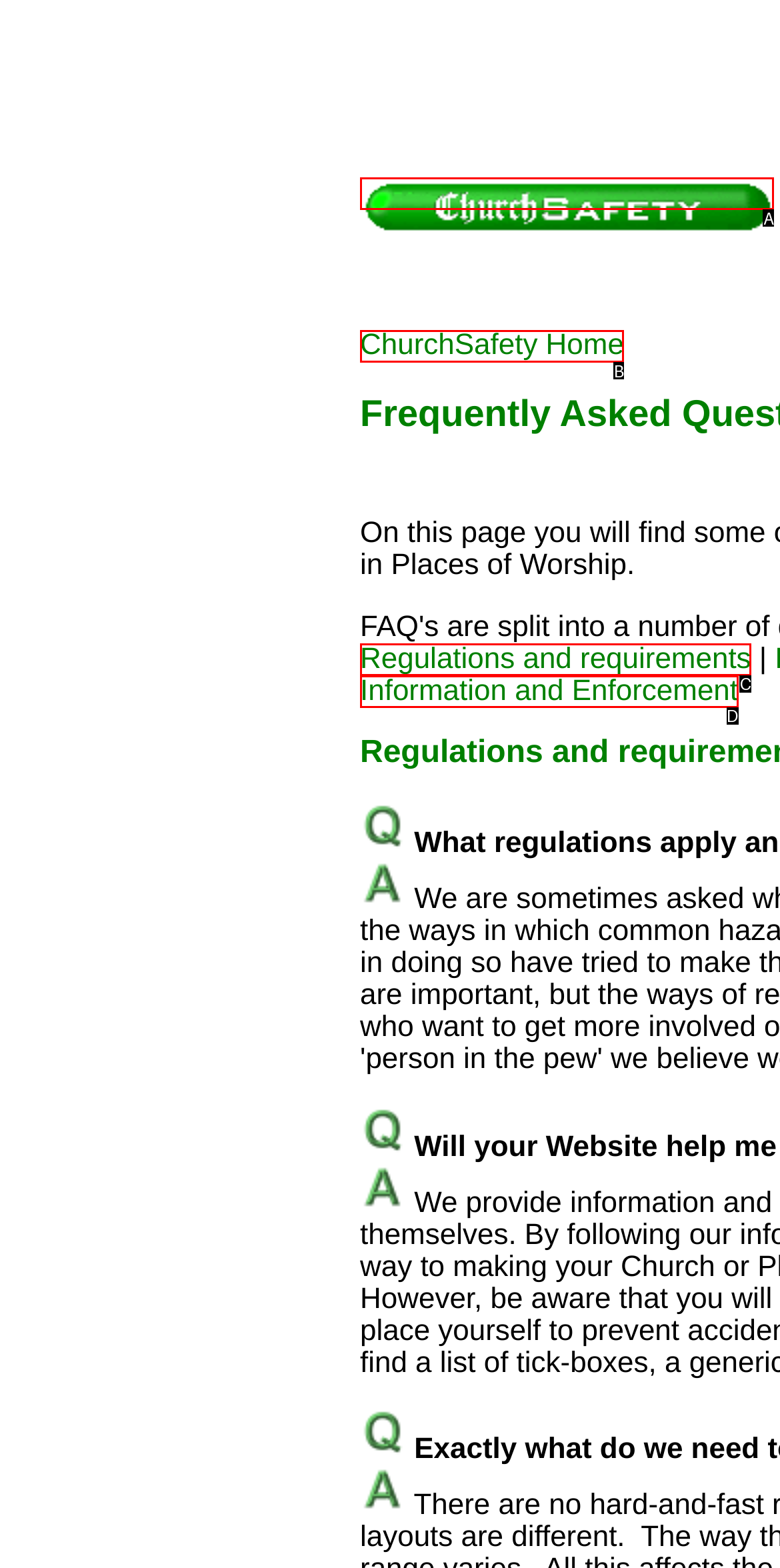Match the description to the correct option: Regulations and requirements
Provide the letter of the matching option directly.

C